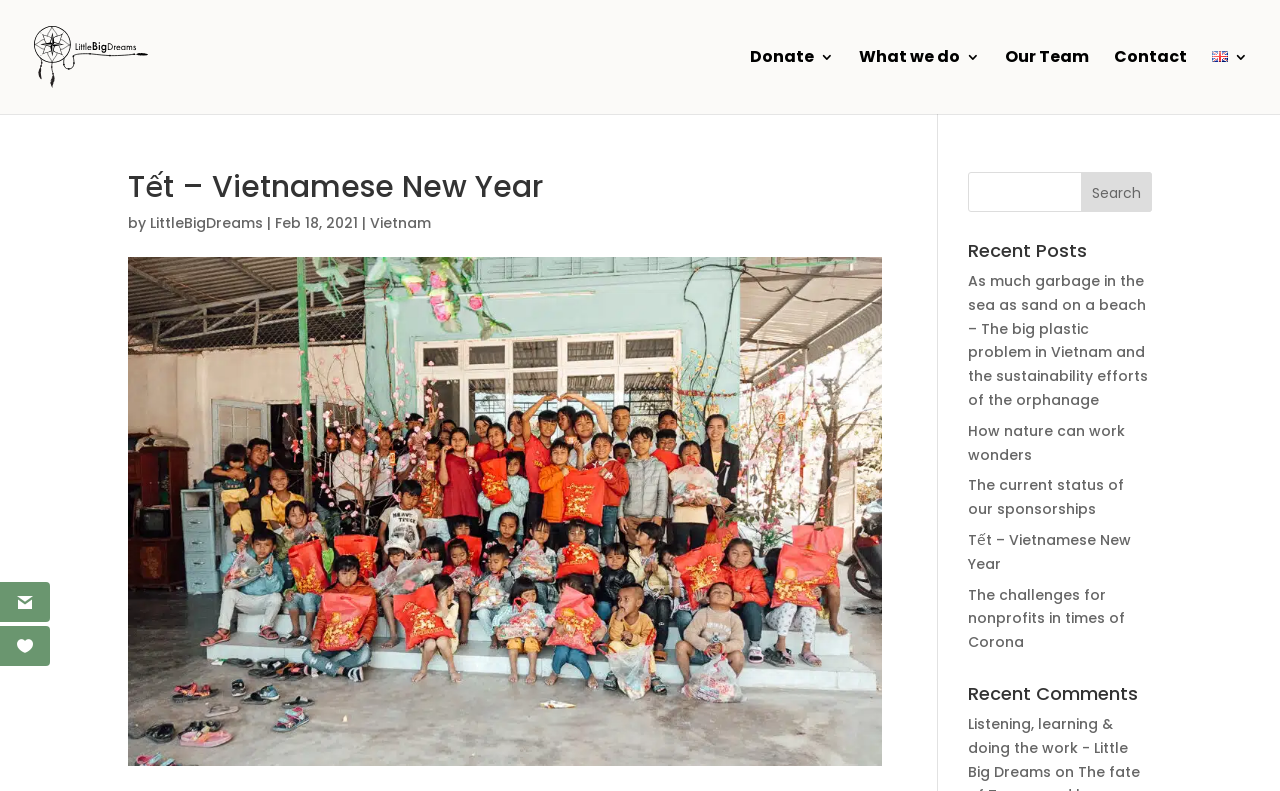Please provide the bounding box coordinates for the UI element as described: "排行榜". The coordinates must be four floats between 0 and 1, represented as [left, top, right, bottom].

None